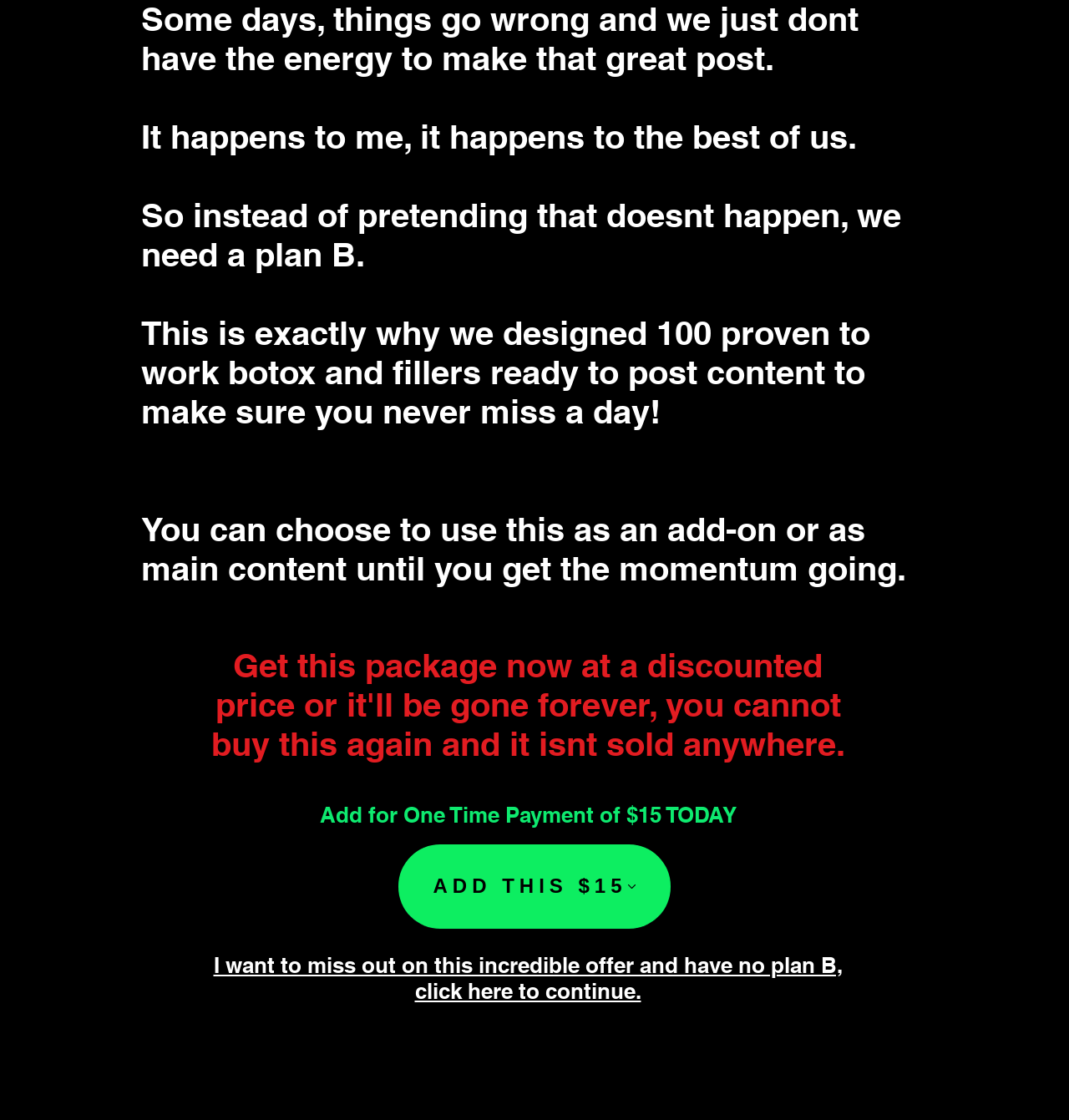What happens if the offer is not taken?
Answer the question with a detailed explanation, including all necessary information.

The heading 'Get this package now at a discounted price or it'll be gone forever, you cannot buy this again and it isnt sold anywhere.' implies that if the offer is not taken, it will be gone forever and cannot be purchased again.